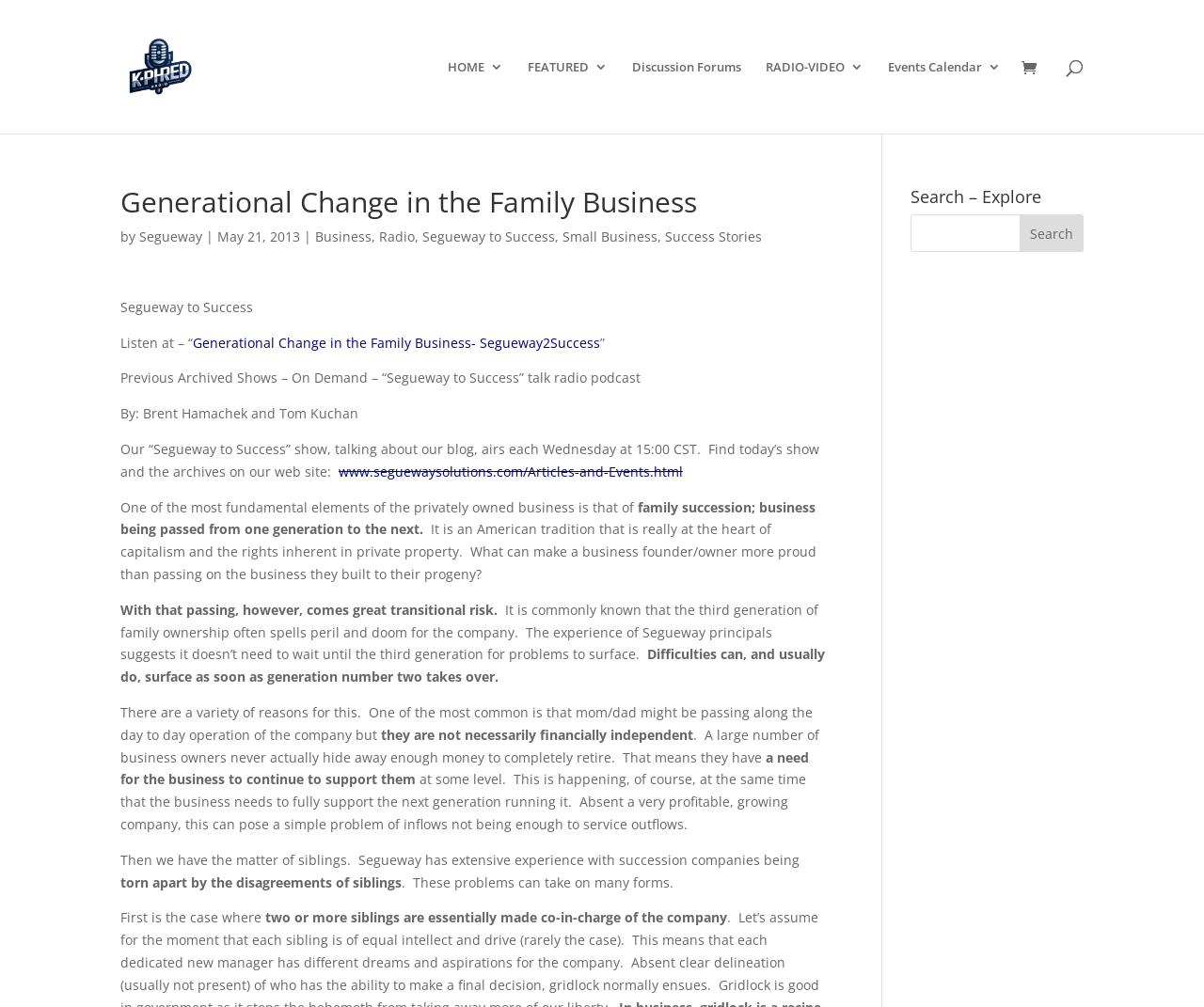What is the website of Segueway Solutions?
Answer the question with a detailed explanation, including all necessary information.

The website of Segueway Solutions can be found in the link 'www.seguewaysolutions.com/Articles-and-Events.html' which is mentioned in the text 'Find today’s show and the archives on our web site: www.seguewaysolutions.com/Articles-and-Events.html'.